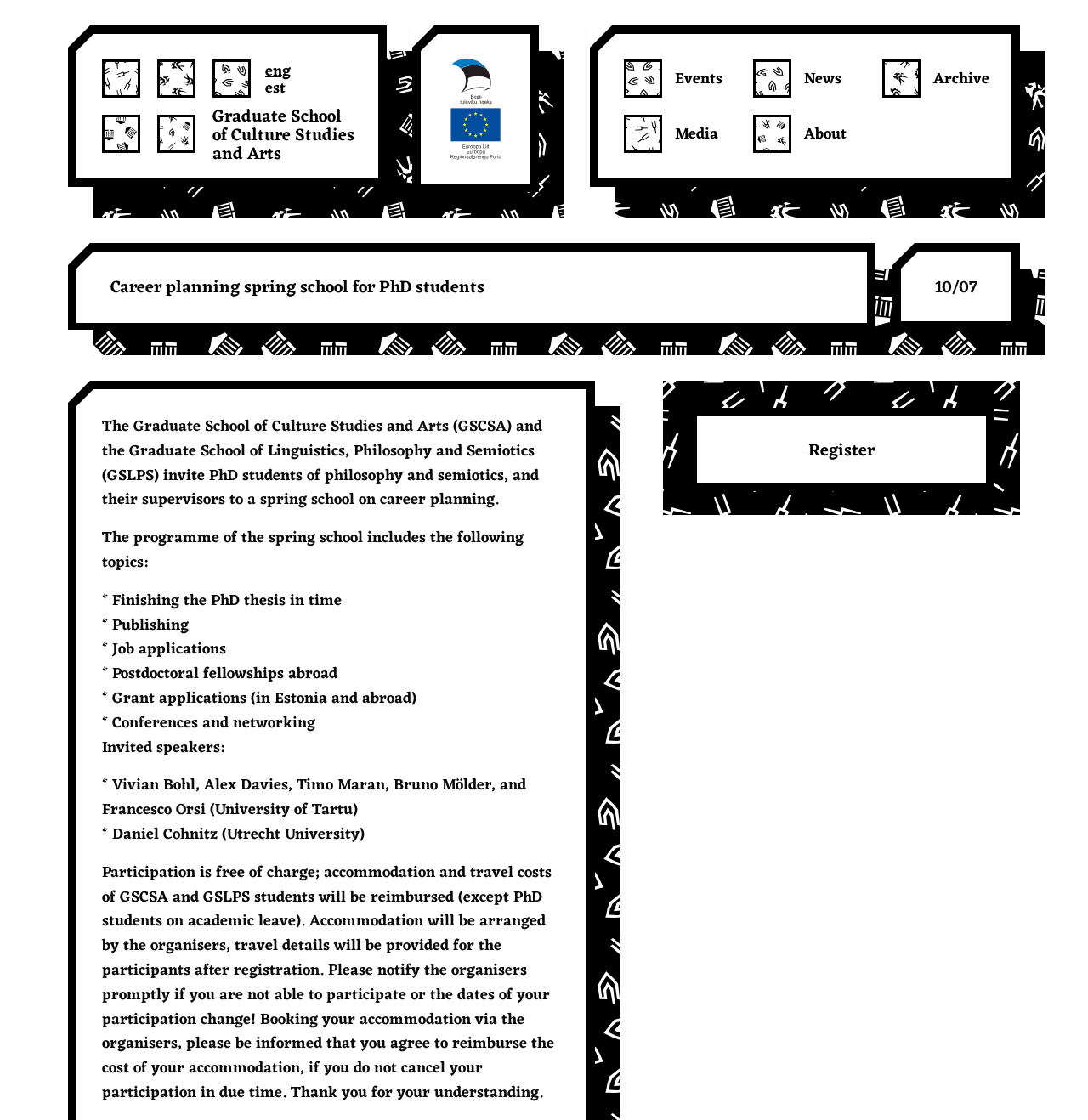Identify the bounding box for the UI element that is described as follows: "Videod".

[0.574, 0.105, 0.677, 0.135]